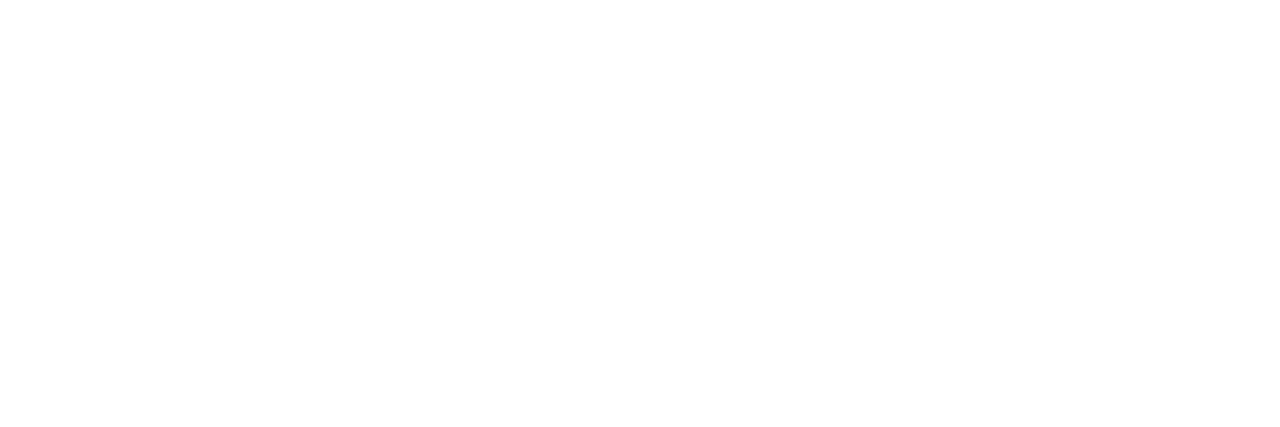Will the booking process request payment details?
Please provide a detailed and thorough answer to the question.

The caption emphasizes that the text is genuine and reassures recipients that it will not request payment details for the booking process, indicating that payment details will not be required.